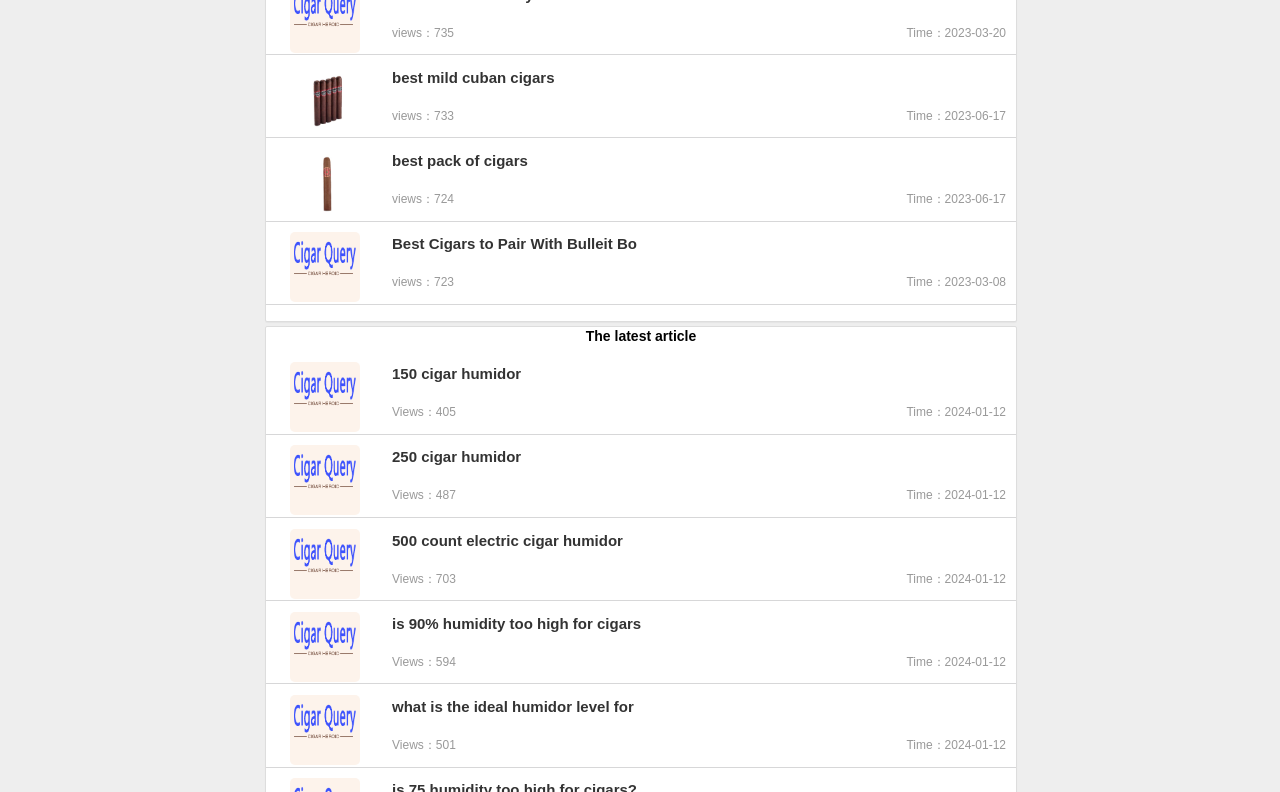Determine the bounding box coordinates of the clickable element to achieve the following action: 'Explore the 150 cigar humidor article'. Provide the coordinates as four float values between 0 and 1, formatted as [left, top, right, bottom].

[0.227, 0.528, 0.281, 0.55]